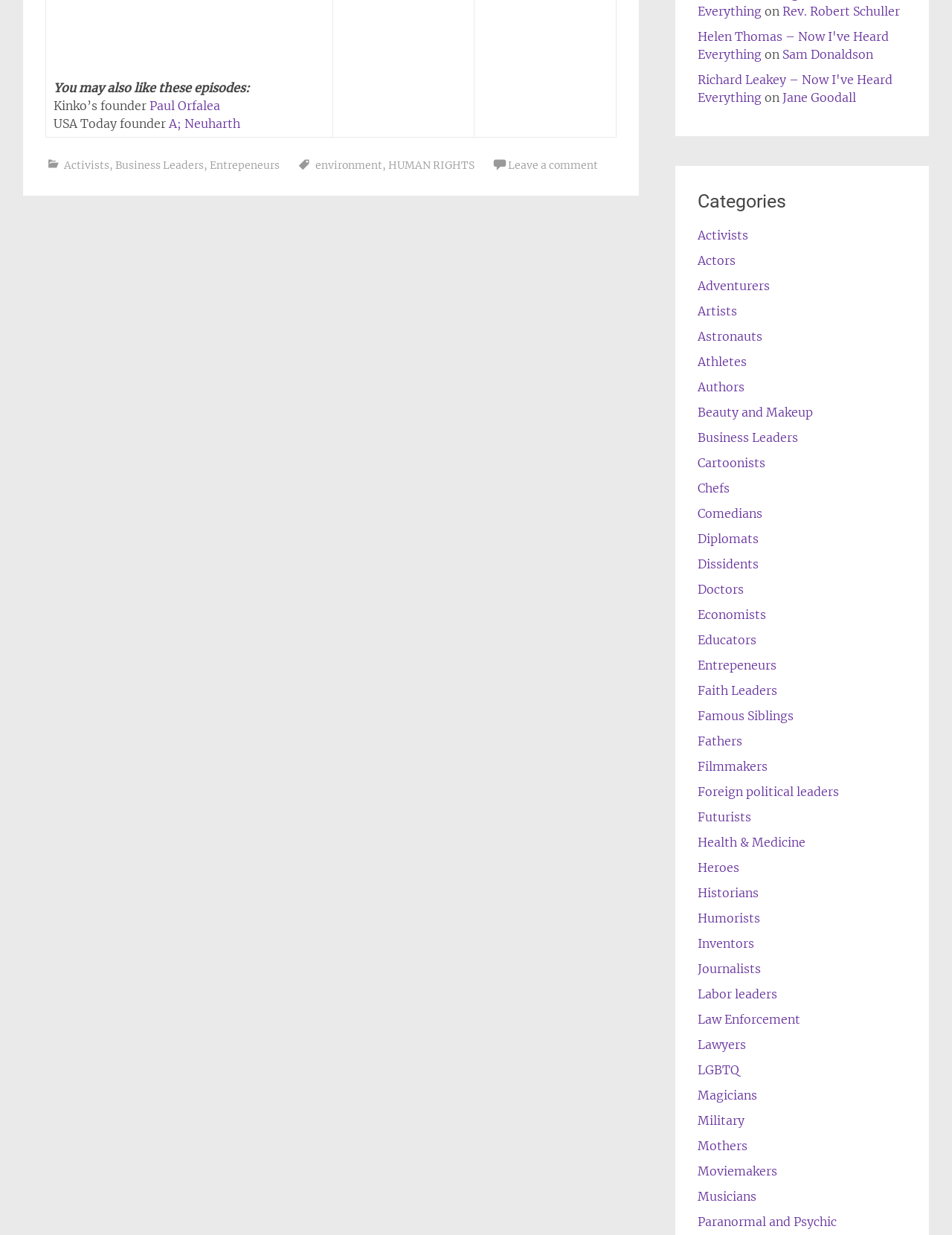How many categories are listed under the heading 'Categories'?
From the image, provide a succinct answer in one word or a short phrase.

30